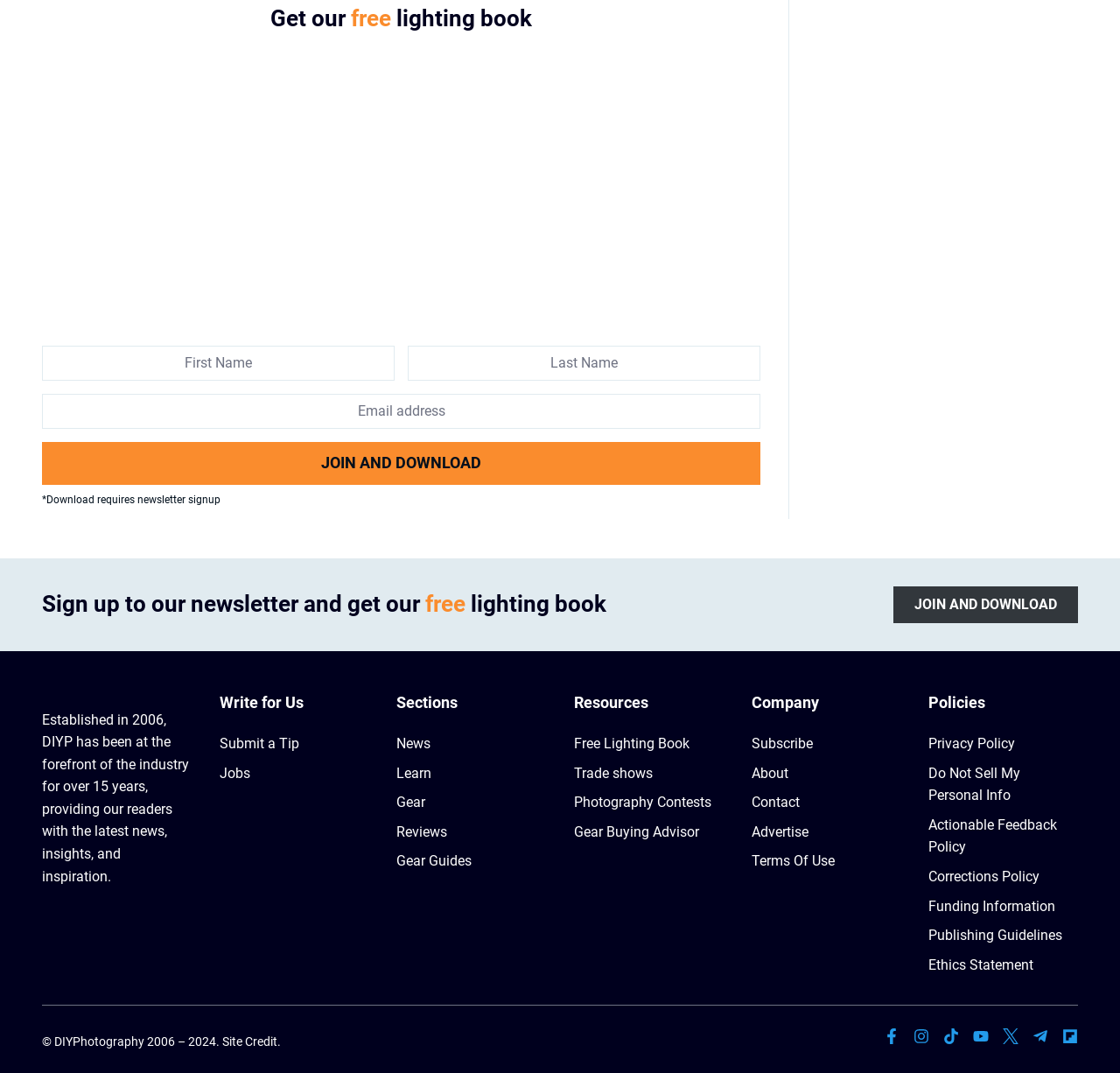What is the name of the free book?
From the image, respond using a single word or phrase.

DIY Photography Lighting Book